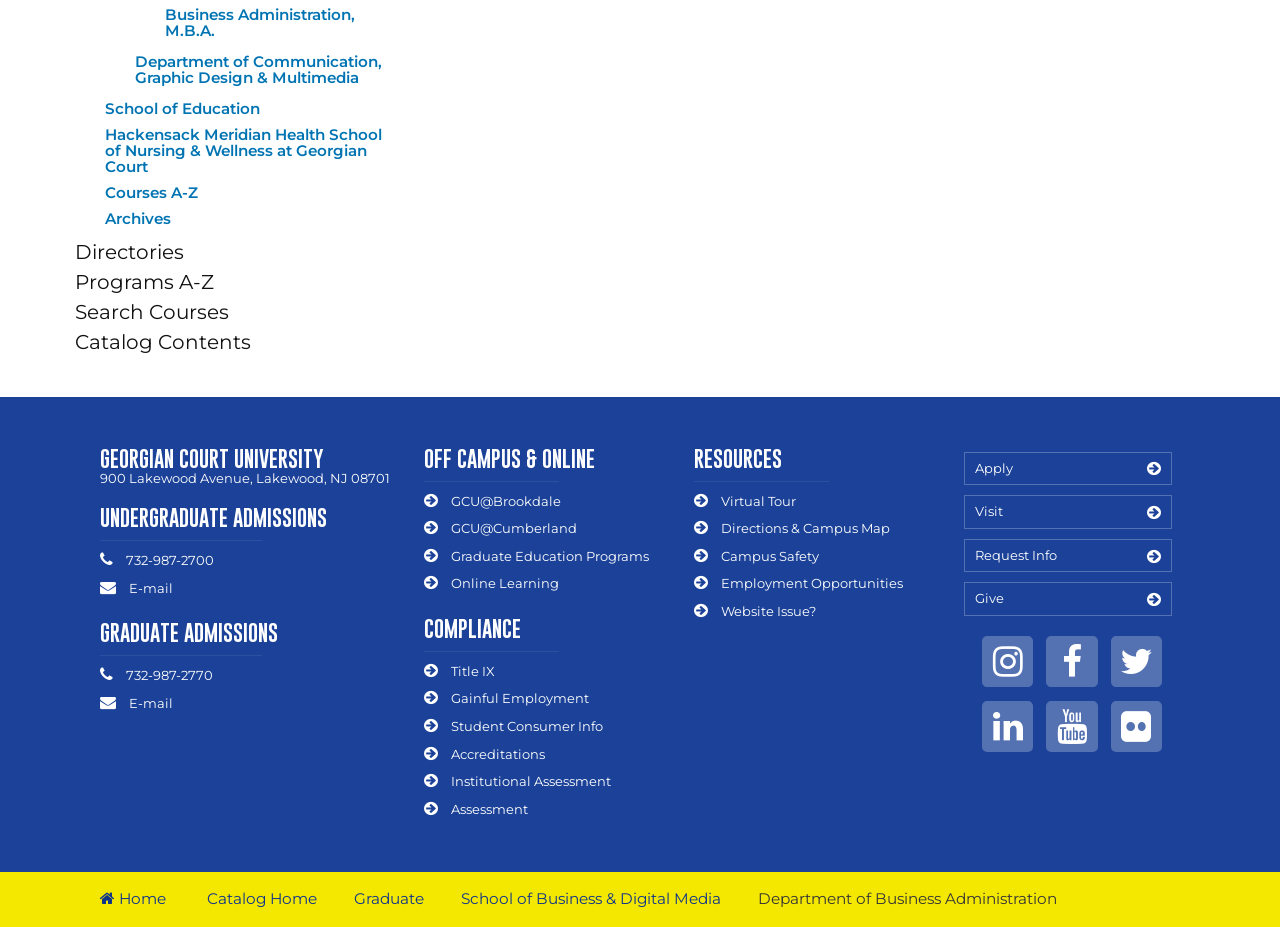From the given element description: "Instagram", find the bounding box for the UI element. Provide the coordinates as four float numbers between 0 and 1, in the order [left, top, right, bottom].

[0.767, 0.686, 0.807, 0.741]